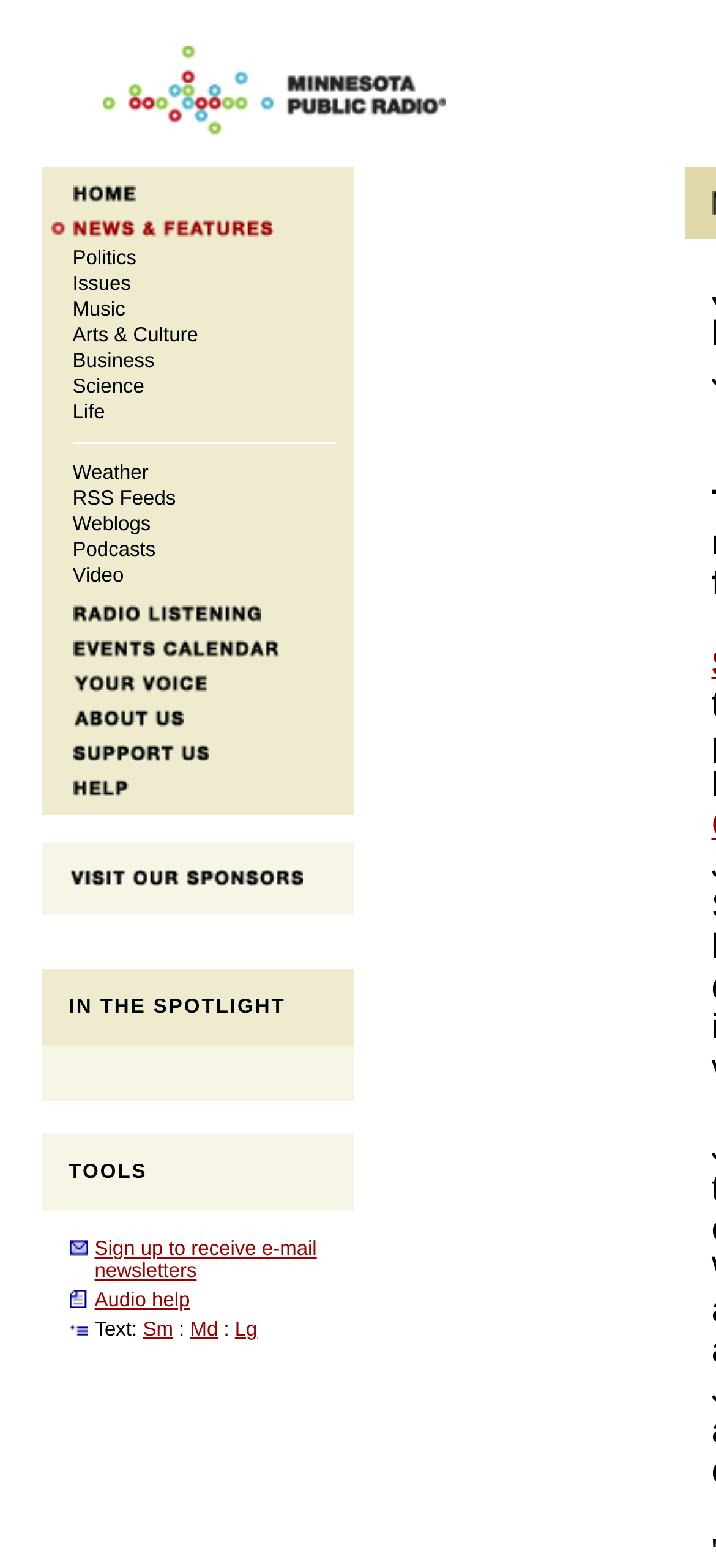Indicate the bounding box coordinates of the element that needs to be clicked to satisfy the following instruction: "Go to Home". The coordinates should be four float numbers between 0 and 1, i.e., [left, top, right, bottom].

[0.101, 0.118, 0.188, 0.132]